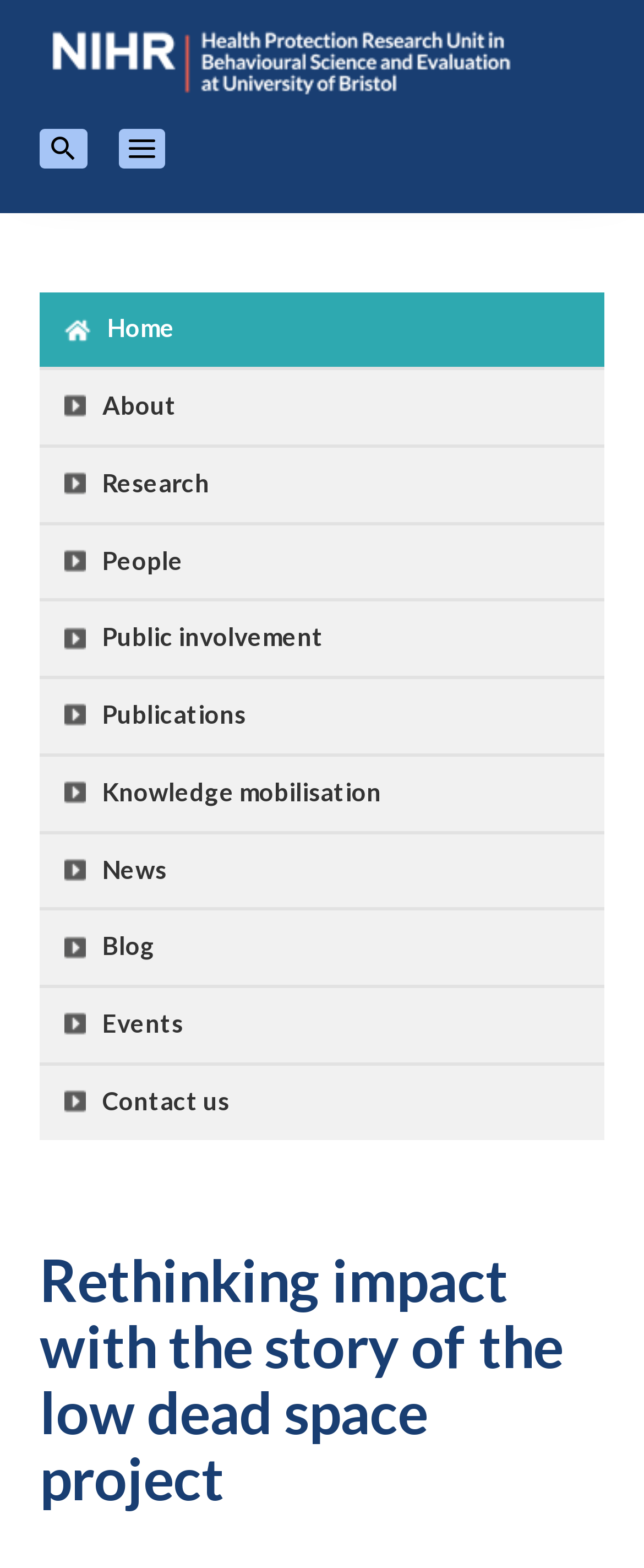Determine the bounding box coordinates for the element that should be clicked to follow this instruction: "view news". The coordinates should be given as four float numbers between 0 and 1, in the format [left, top, right, bottom].

[0.159, 0.544, 0.259, 0.563]